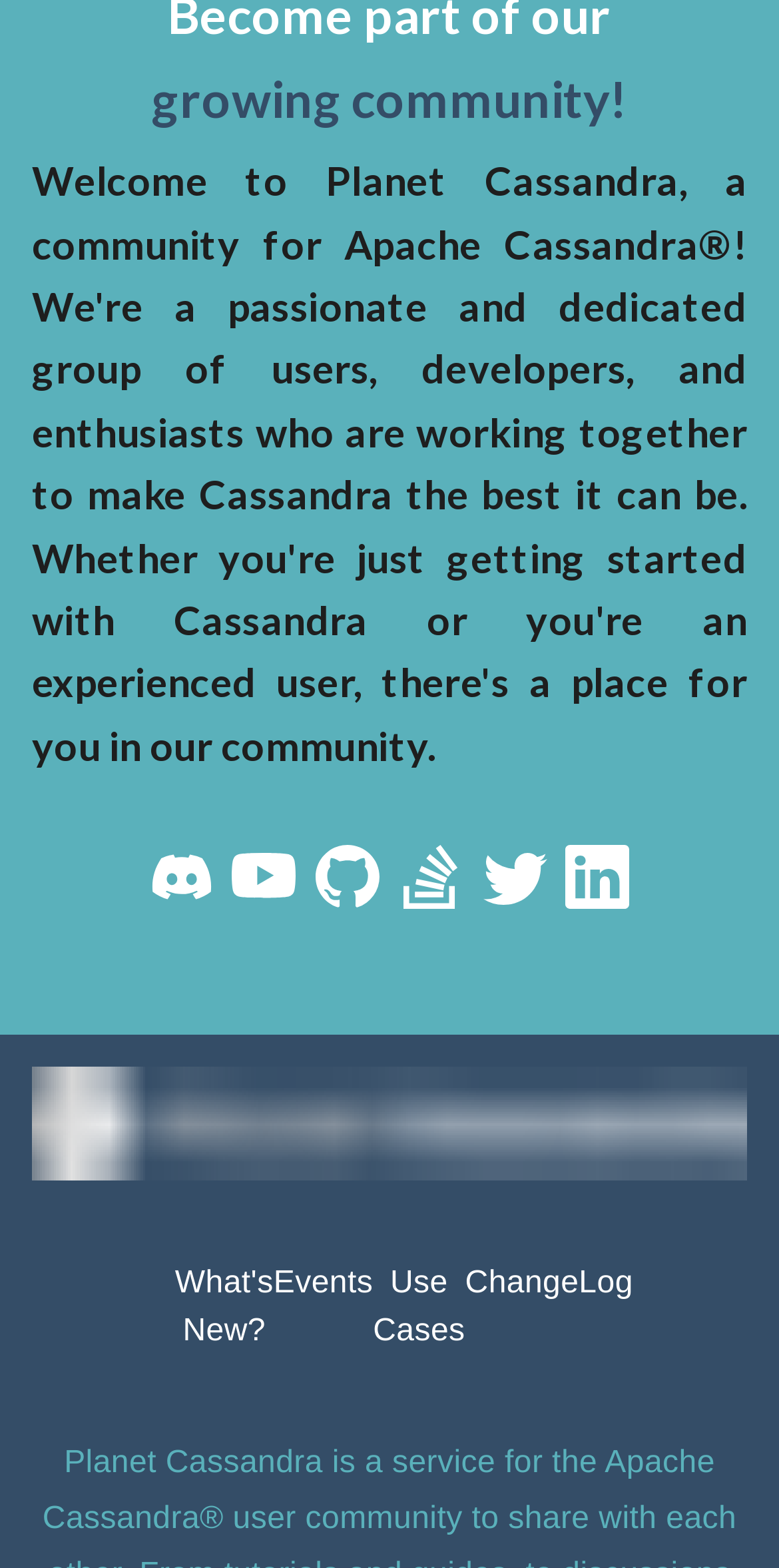Give a one-word or short-phrase answer to the following question: 
How many sections are there on the page?

2